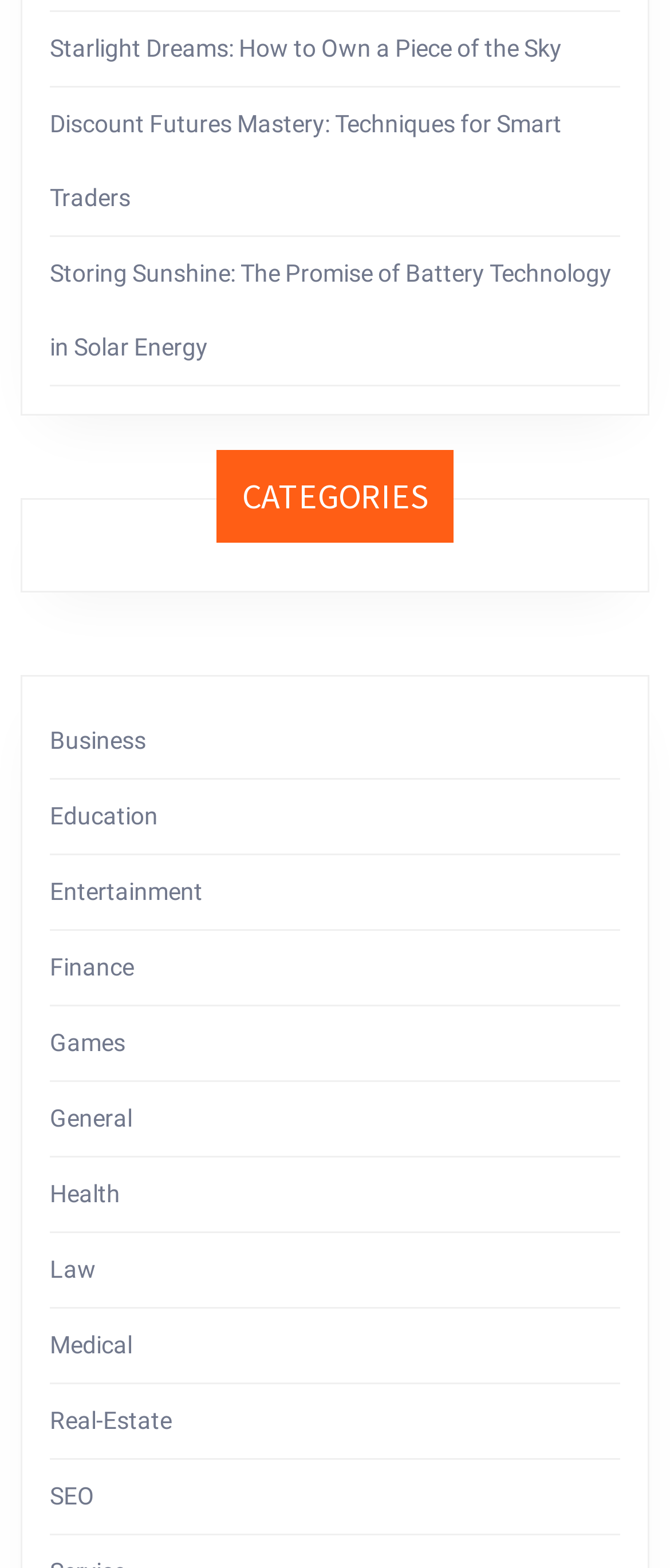What is the second category listed?
Please provide a comprehensive answer based on the contents of the image.

I looked at the links under the 'CATEGORIES' heading and found that the second one is 'Education'.